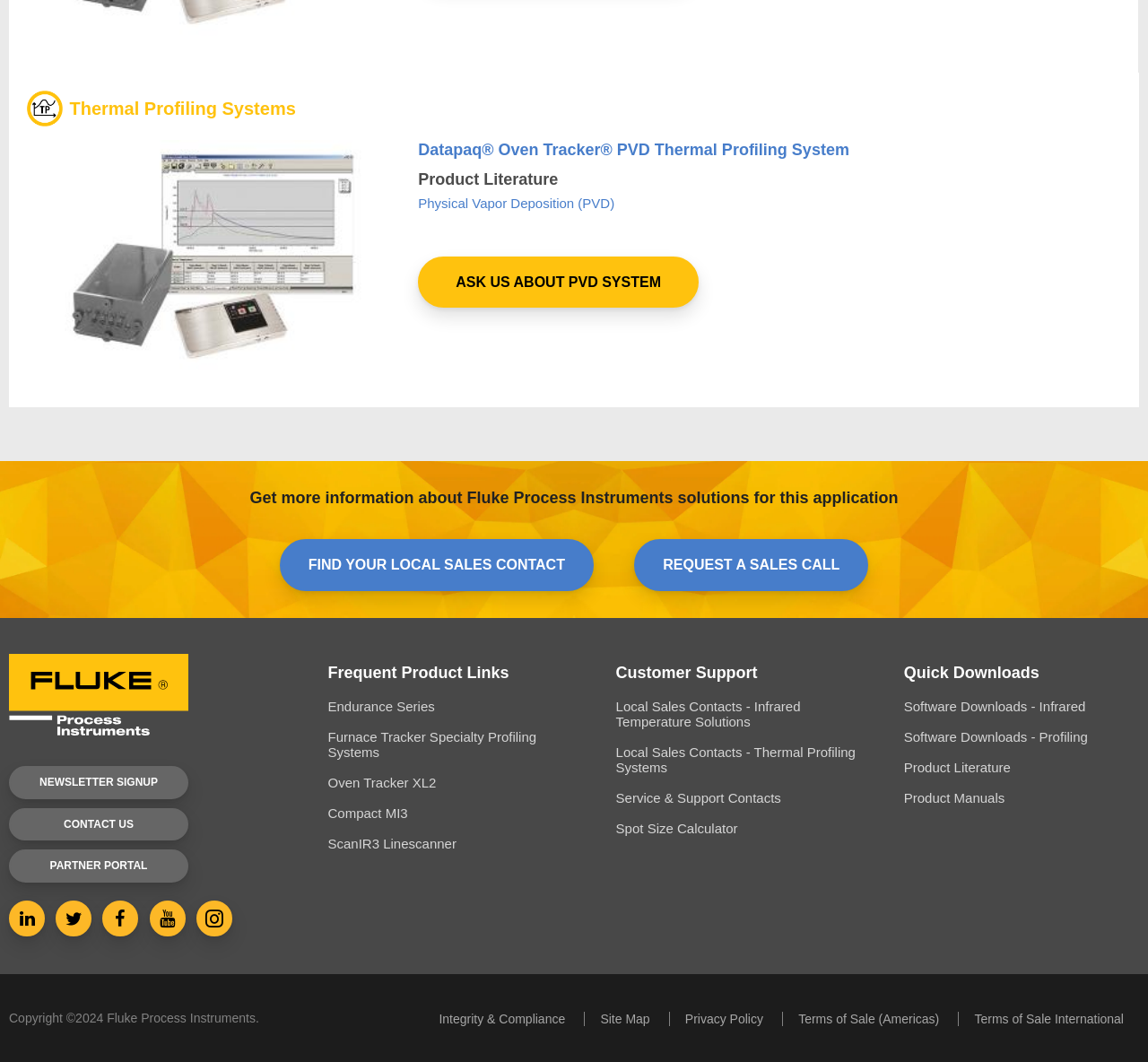Highlight the bounding box coordinates of the region I should click on to meet the following instruction: "Click on Datapaq Oven Tracker PVD Thermal Profiling System".

[0.364, 0.132, 0.968, 0.16]